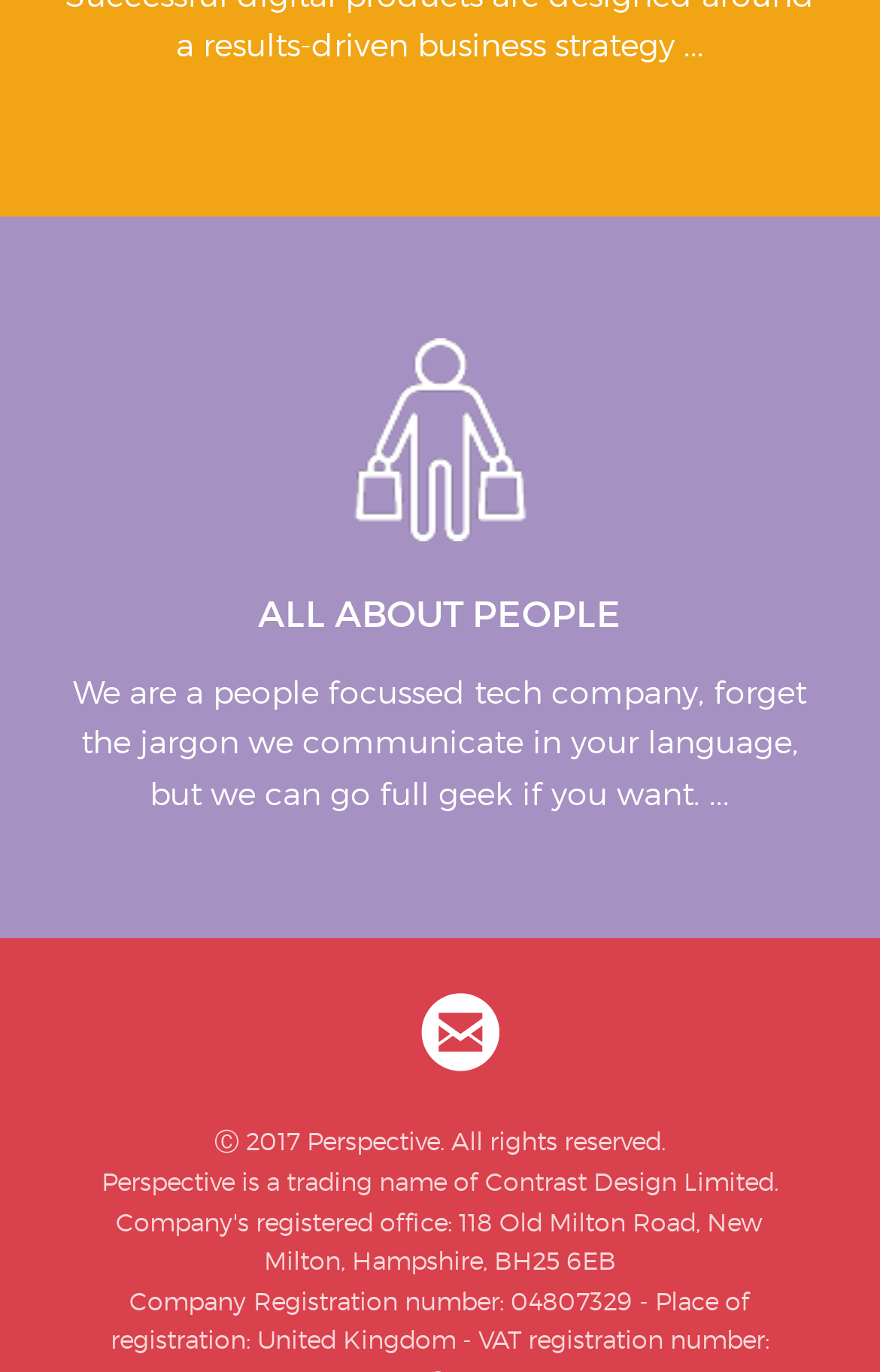Analyze the image and give a detailed response to the question:
What is the purpose of the link with icon?

The link element with ID 173 has an icon '', but there is no text or description associated with it, so it is unknown what the purpose of the link is.